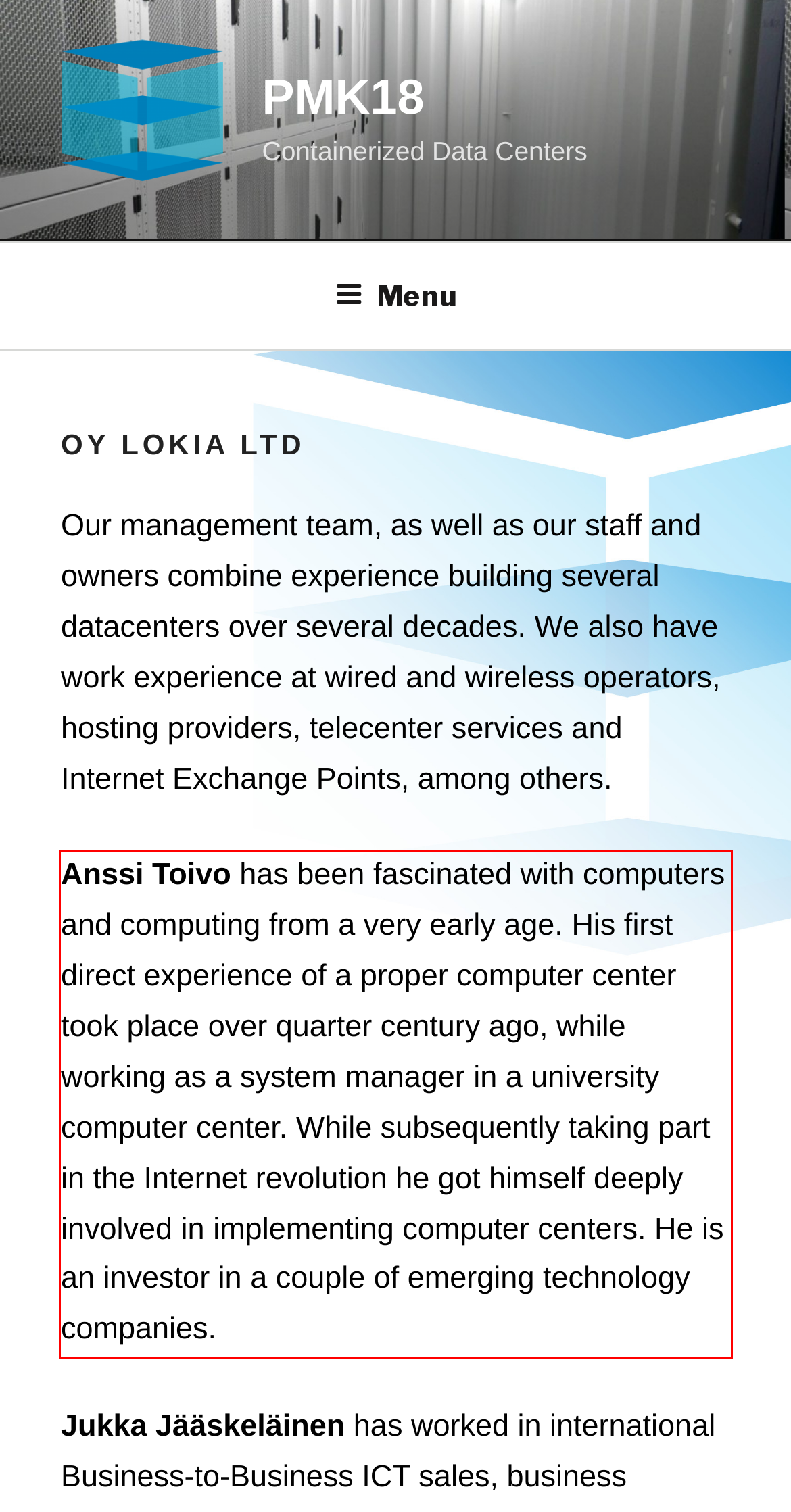Using the provided screenshot of a webpage, recognize and generate the text found within the red rectangle bounding box.

Anssi Toivo has been fascinated with computers and computing from a very early age. His first direct experience of a proper computer center took place over quarter century ago, while working as a system manager in a university computer center. While subsequently taking part in the Internet revolution he got himself deeply involved in implementing computer centers. He is an investor in a couple of emerging technology companies.